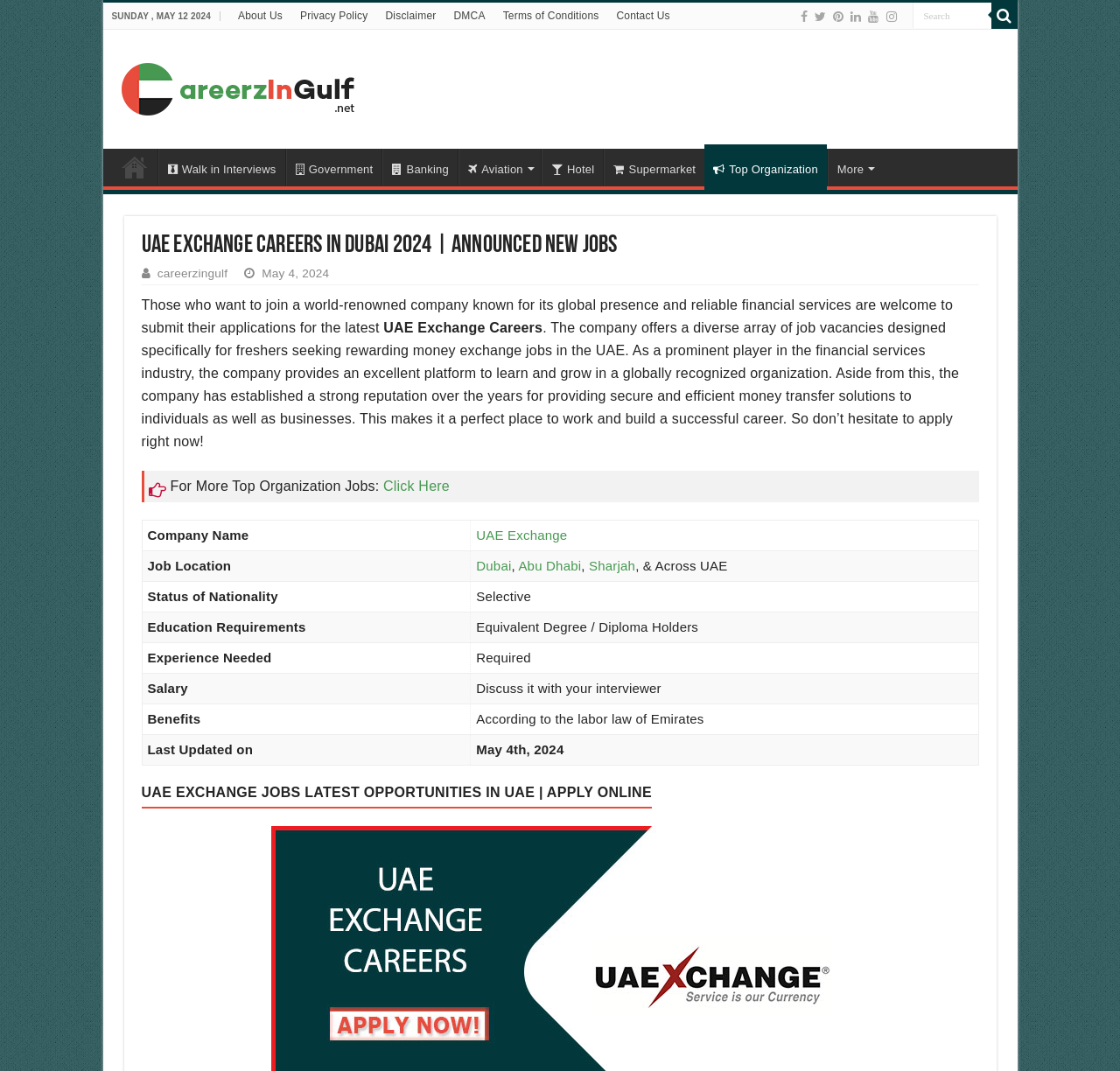Can you find and provide the main heading text of this webpage?

UAE Exchange Careers in Dubai 2024 | Announced New Jobs